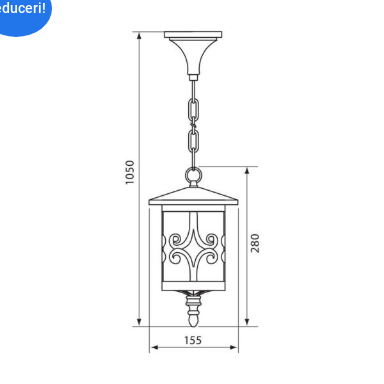What is the maximum power of the bulb that can be used with this lantern?
Look at the screenshot and respond with one word or a short phrase.

1x60W